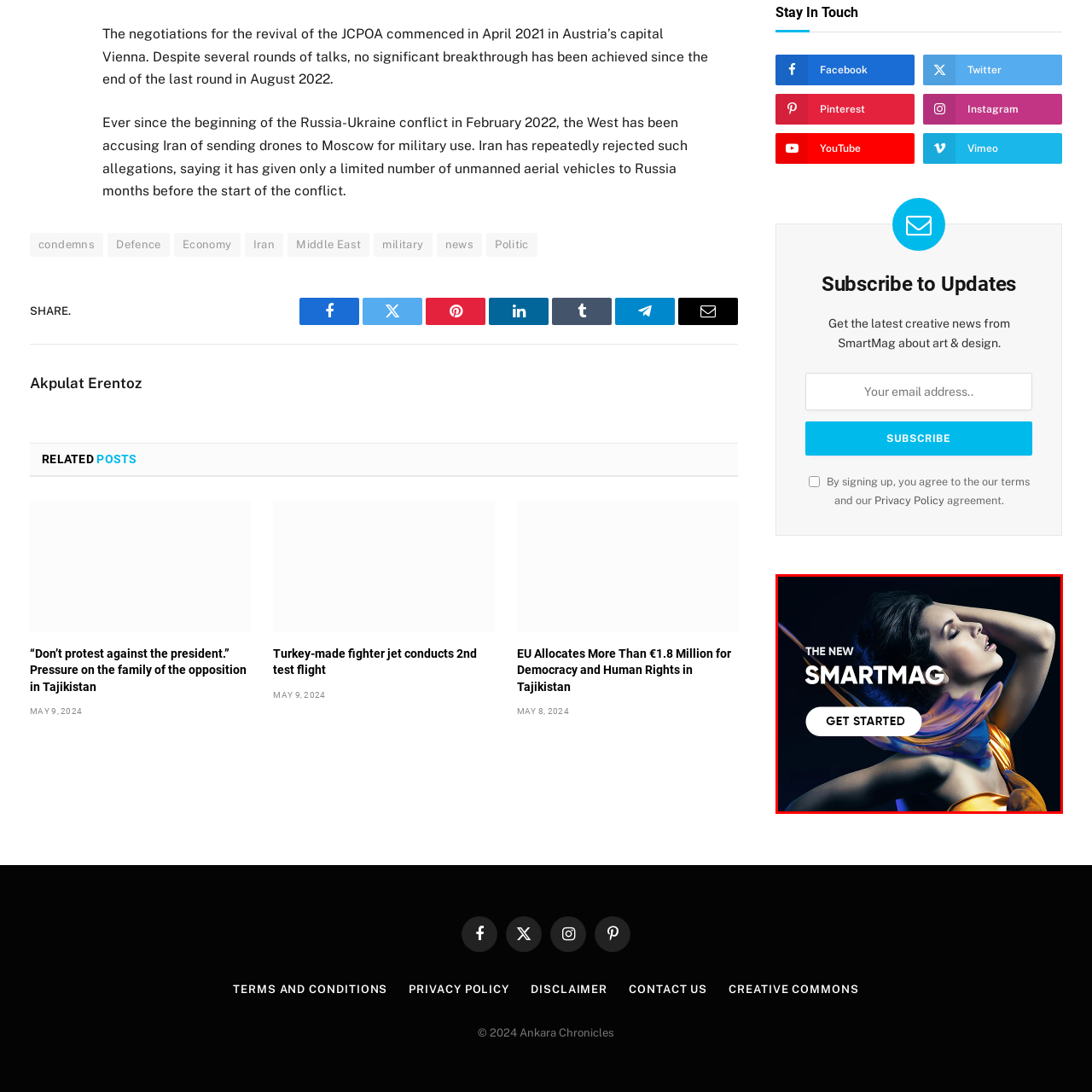What is the purpose of the 'GET STARTED' button?
Examine the visual content inside the red box and reply with a single word or brief phrase that best answers the question.

To engage with the content